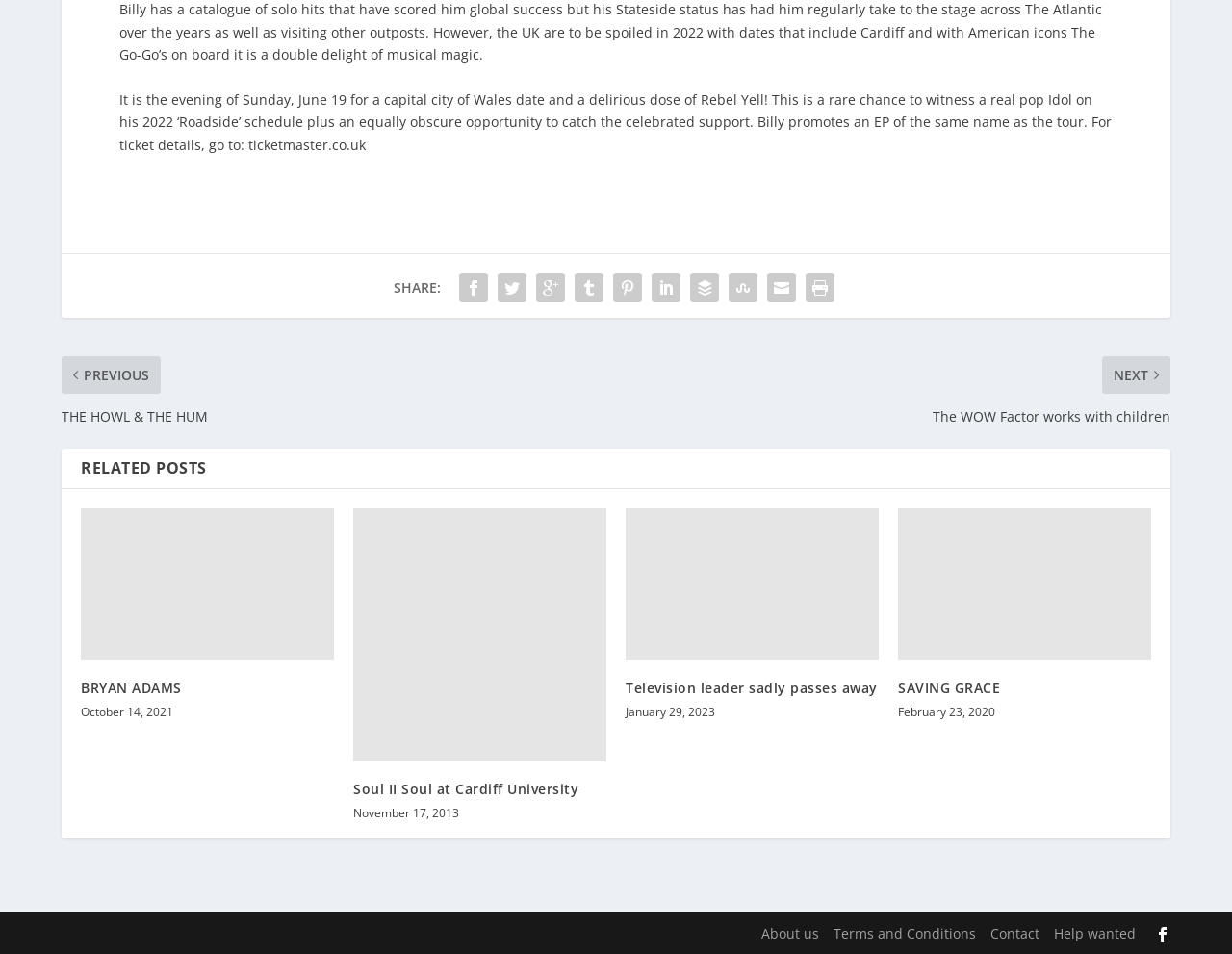Find and provide the bounding box coordinates for the UI element described with: "alt="The Arena" title="The Arena"".

None